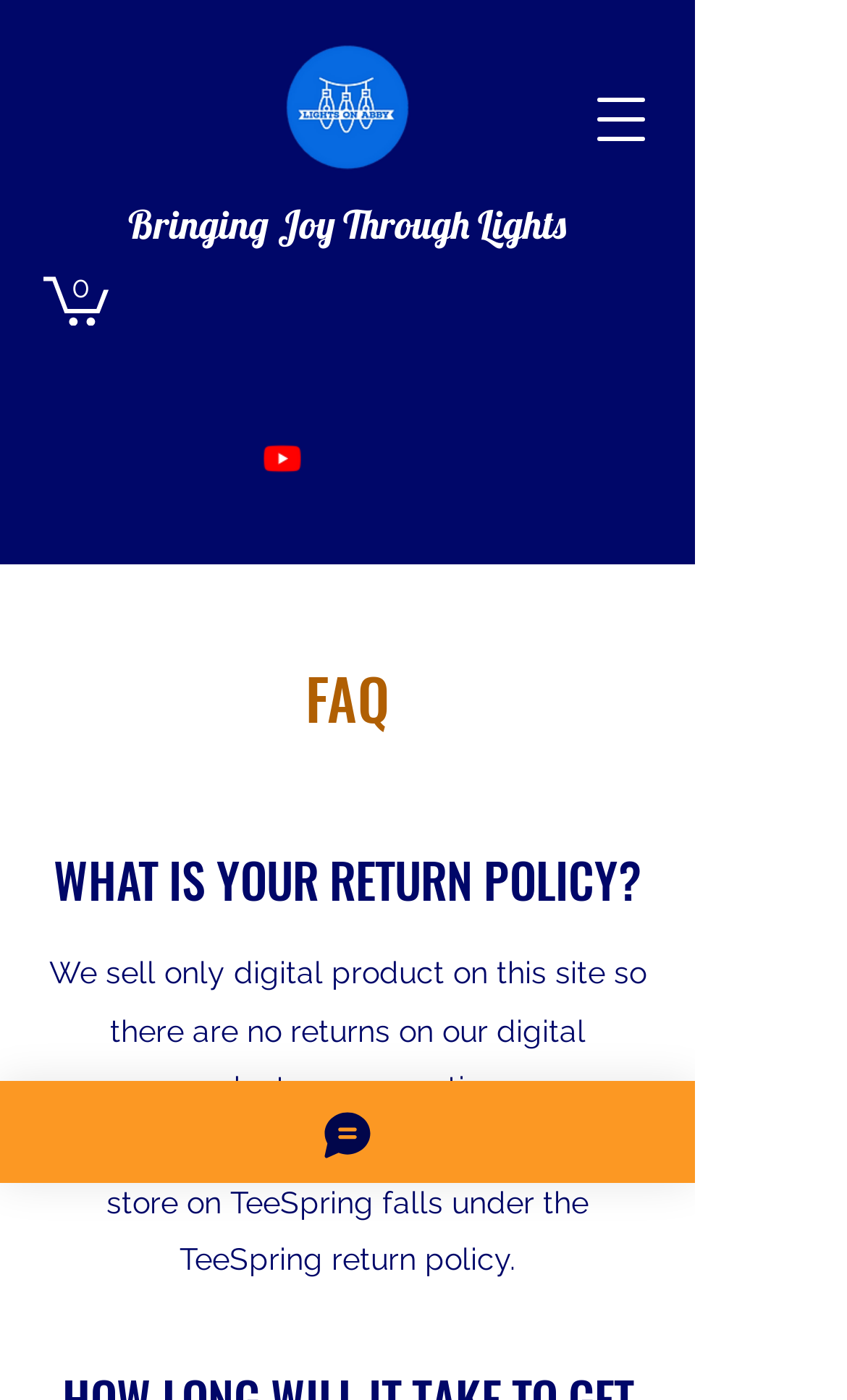Find the bounding box coordinates for the UI element whose description is: "Bringing Joy Through Lights". The coordinates should be four float numbers between 0 and 1, in the format [left, top, right, bottom].

[0.151, 0.143, 0.669, 0.178]